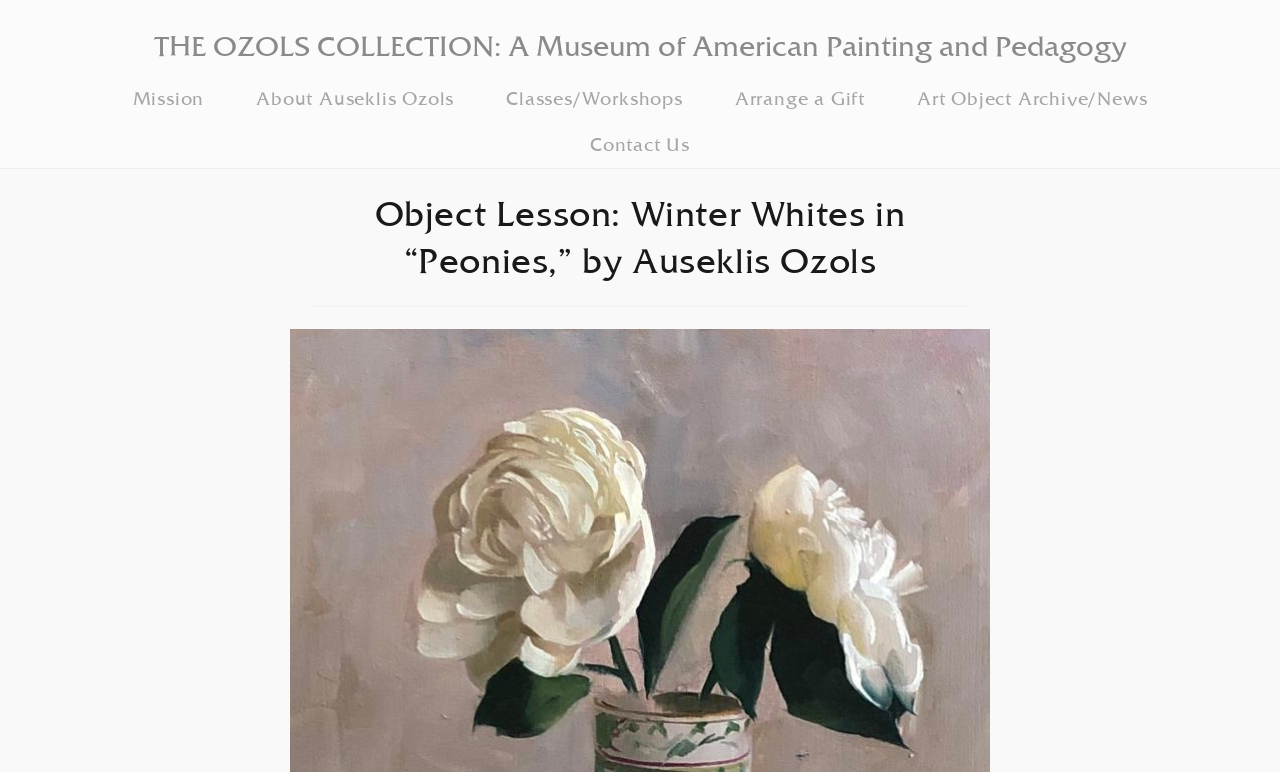Using floating point numbers between 0 and 1, provide the bounding box coordinates in the format (top-left x, top-left y, bottom-right x, bottom-right y). Locate the UI element described here: Contact Us

[0.441, 0.158, 0.559, 0.218]